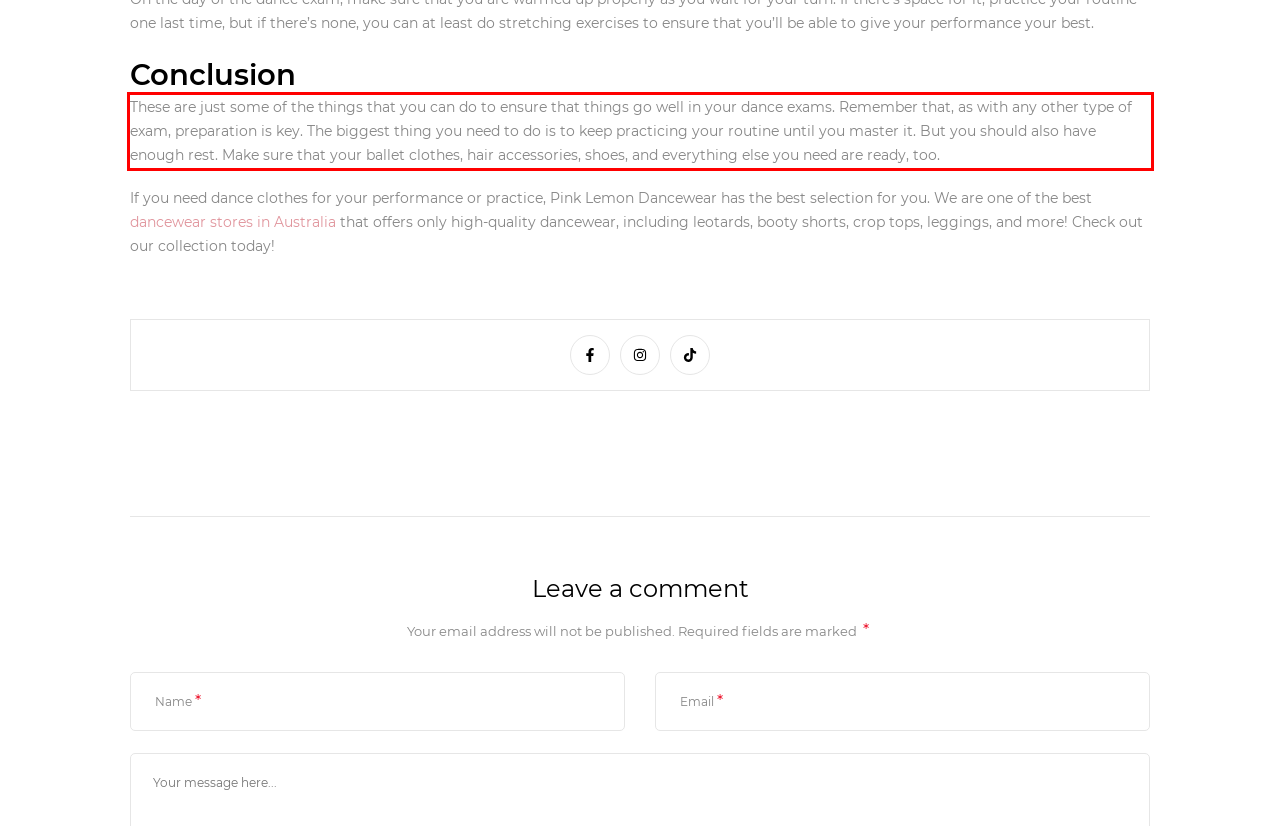Examine the webpage screenshot and use OCR to obtain the text inside the red bounding box.

These are just some of the things that you can do to ensure that things go well in your dance exams. Remember that, as with any other type of exam, preparation is key. The biggest thing you need to do is to keep practicing your routine until you master it. But you should also have enough rest. Make sure that your ballet clothes, hair accessories, shoes, and everything else you need are ready, too.